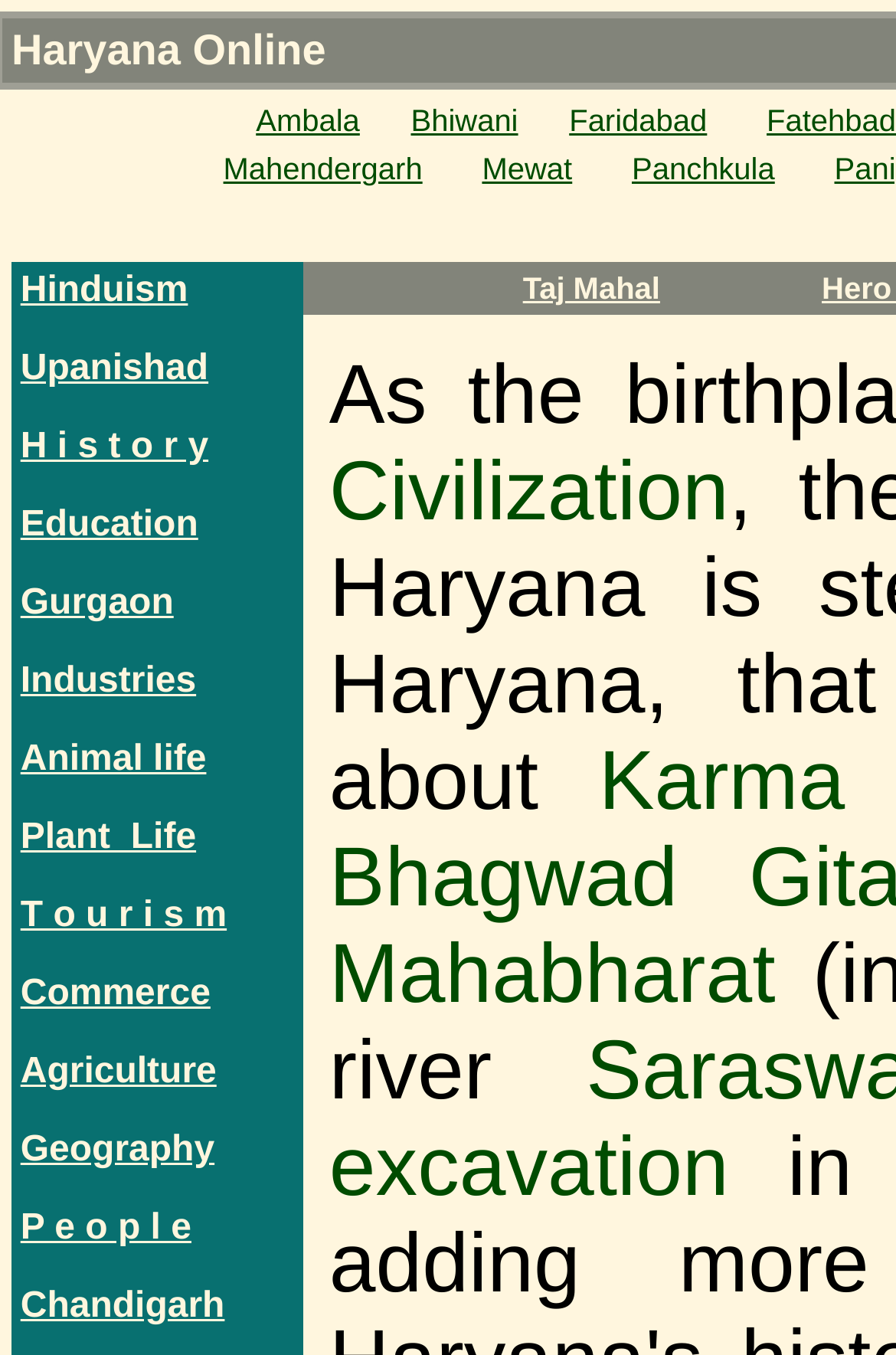Determine the bounding box coordinates in the format (top-left x, top-left y, bottom-right x, bottom-right y). Ensure all values are floating point numbers between 0 and 1. Identify the bounding box of the UI element described by: Animal life

[0.023, 0.546, 0.23, 0.575]